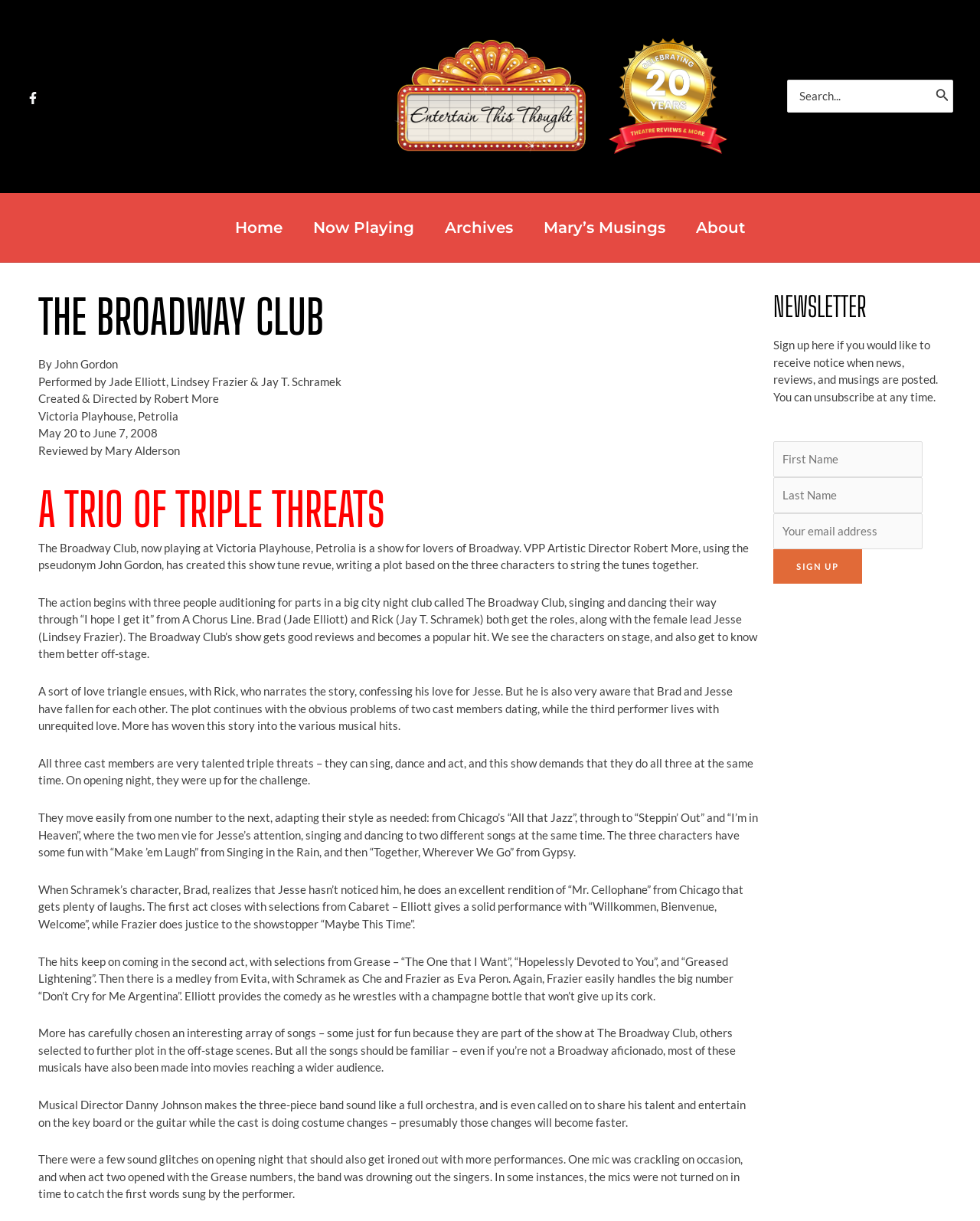Find the bounding box coordinates of the element I should click to carry out the following instruction: "Click on the Schools link".

None